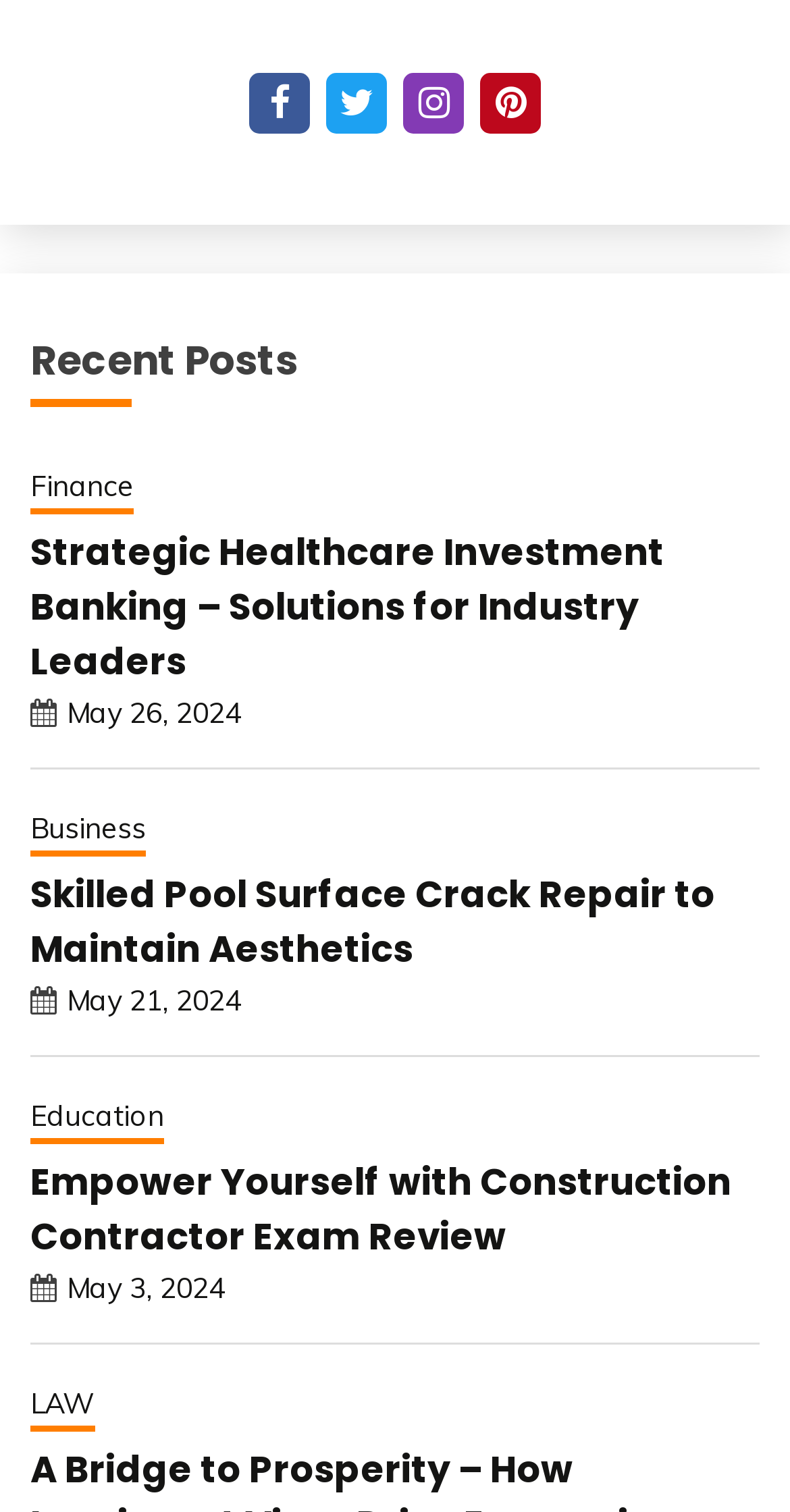Locate the bounding box of the UI element with the following description: "May 21, 2024".

[0.085, 0.65, 0.305, 0.674]